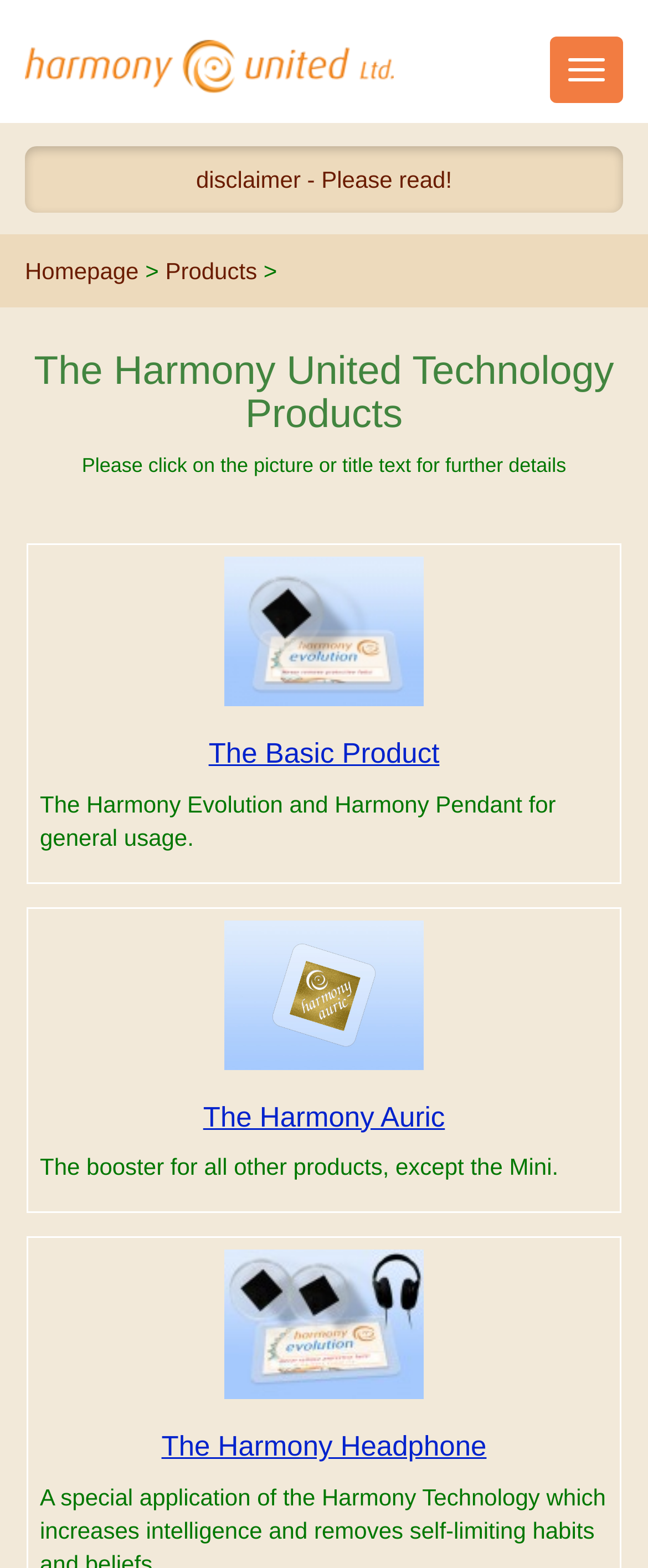Generate the text of the webpage's primary heading.

The Harmony United Technology Products